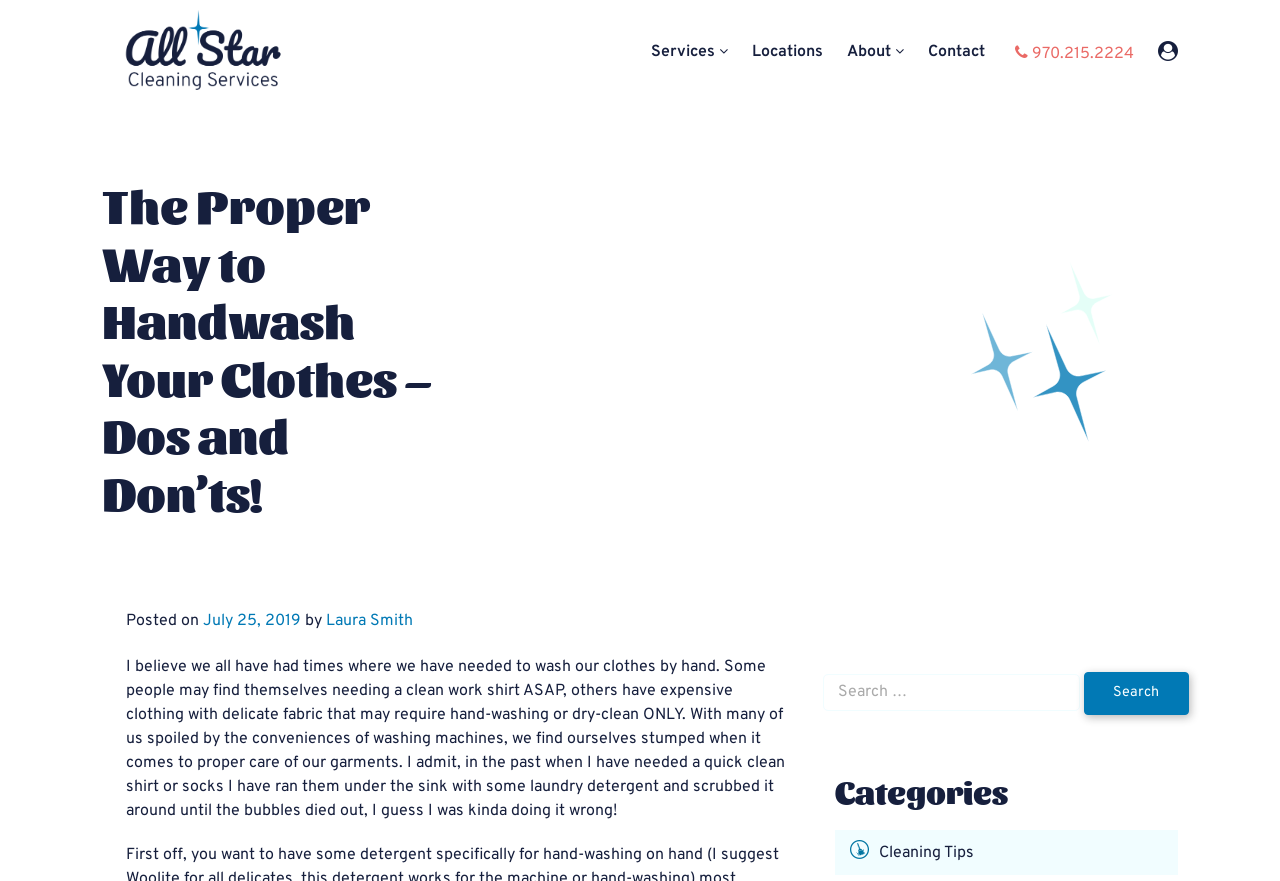Answer the question briefly using a single word or phrase: 
What is the category of the article?

Cleaning Tips